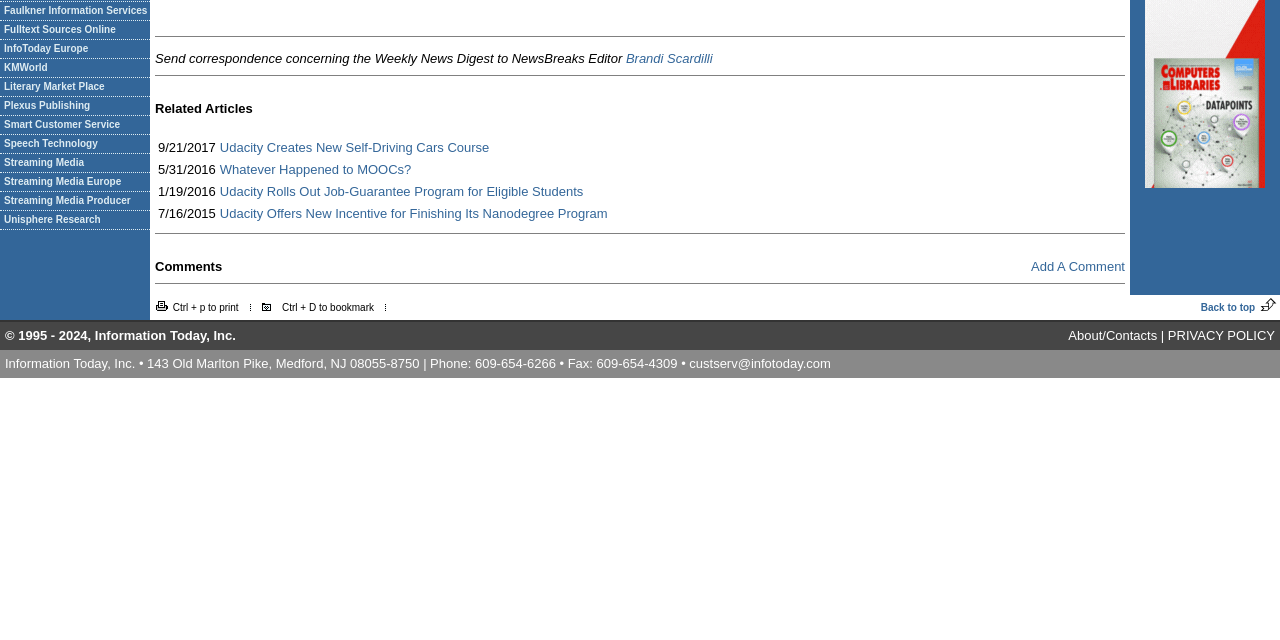Identify and provide the bounding box coordinates of the UI element described: "Why I Waited". The coordinates should be formatted as [left, top, right, bottom], with each number being a float between 0 and 1.

None